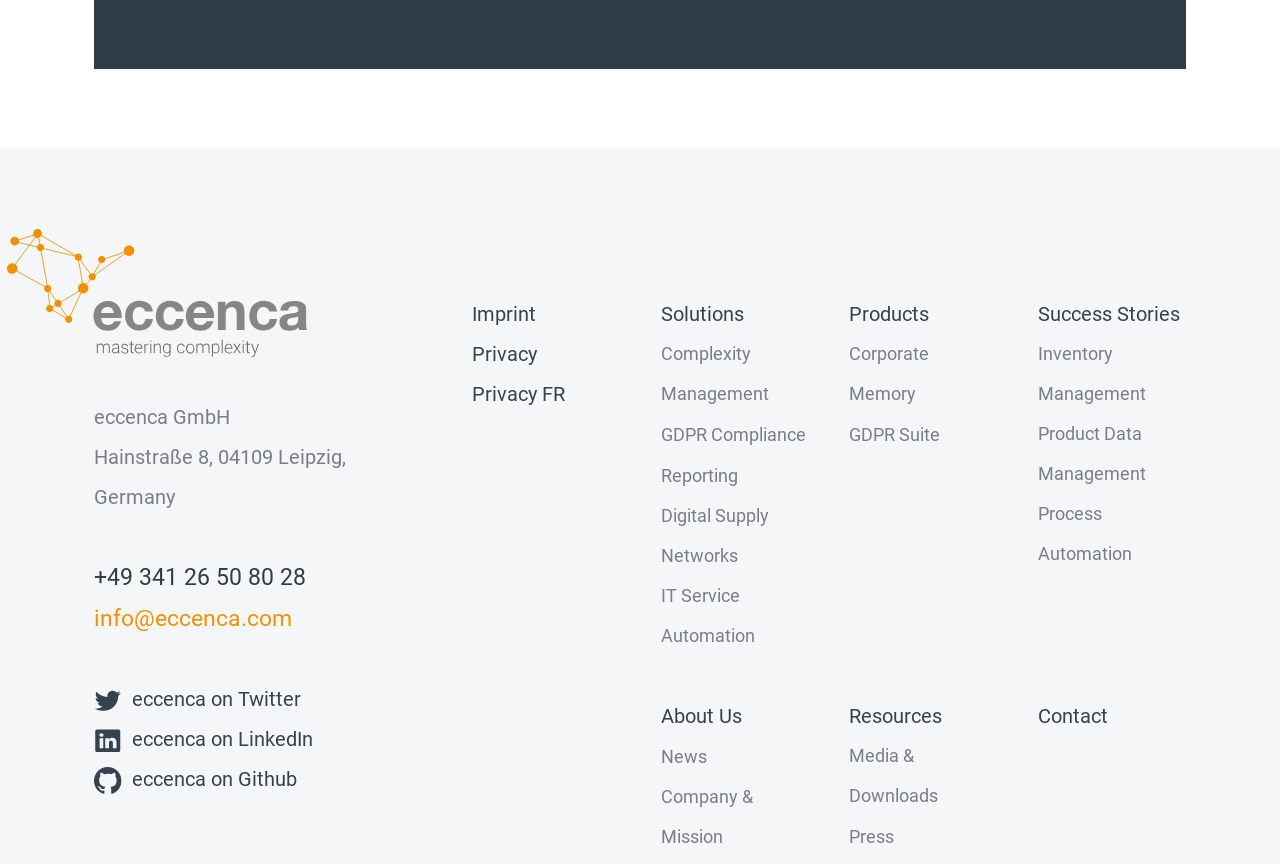Answer the question below with a single word or a brief phrase: 
What is the company name?

eccenca GmbH